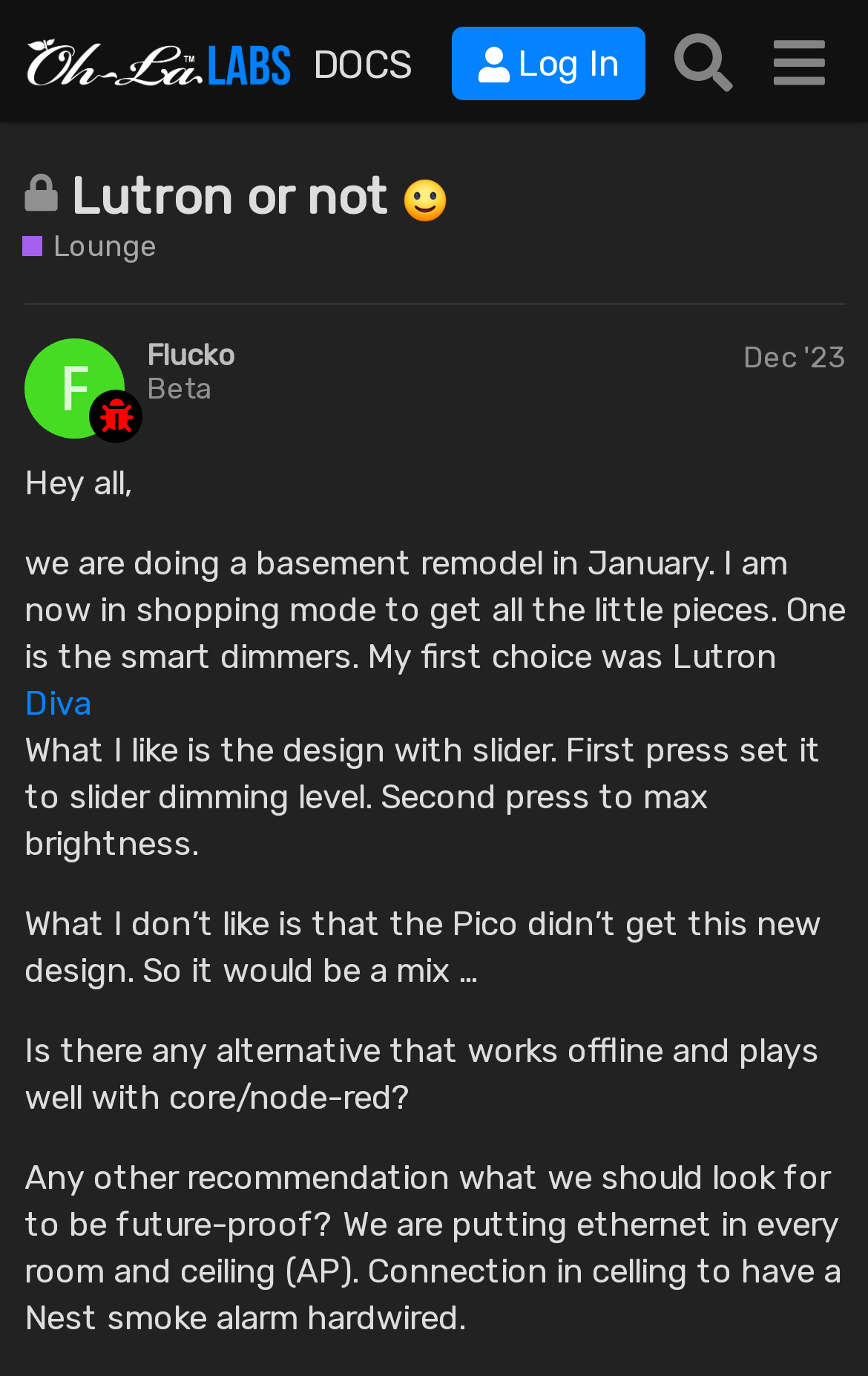Based on the image, provide a detailed response to the question:
What is the author planning to install in every room and ceiling?

The author mentions 'We are putting ethernet in every room and ceiling (AP).' This indicates that the author is planning to install ethernet in every room and ceiling.